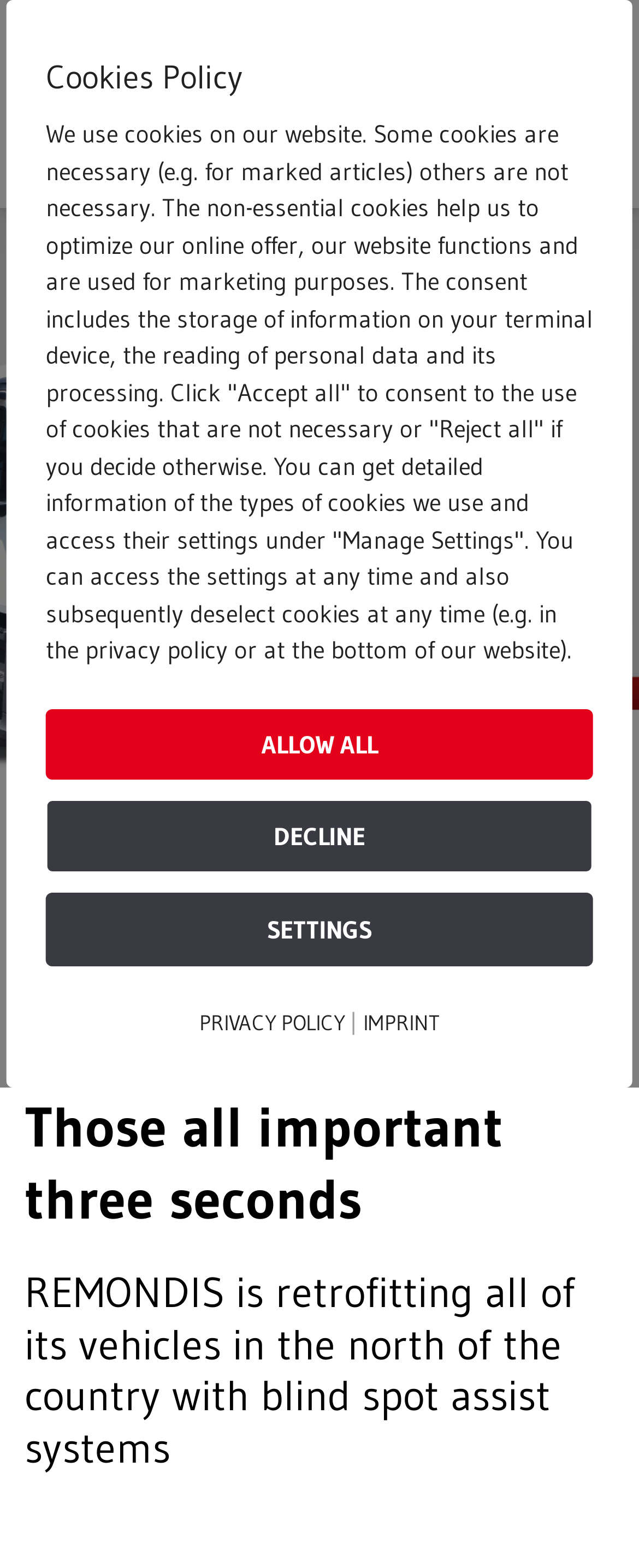Find and extract the text of the primary heading on the webpage.

Those all important three seconds